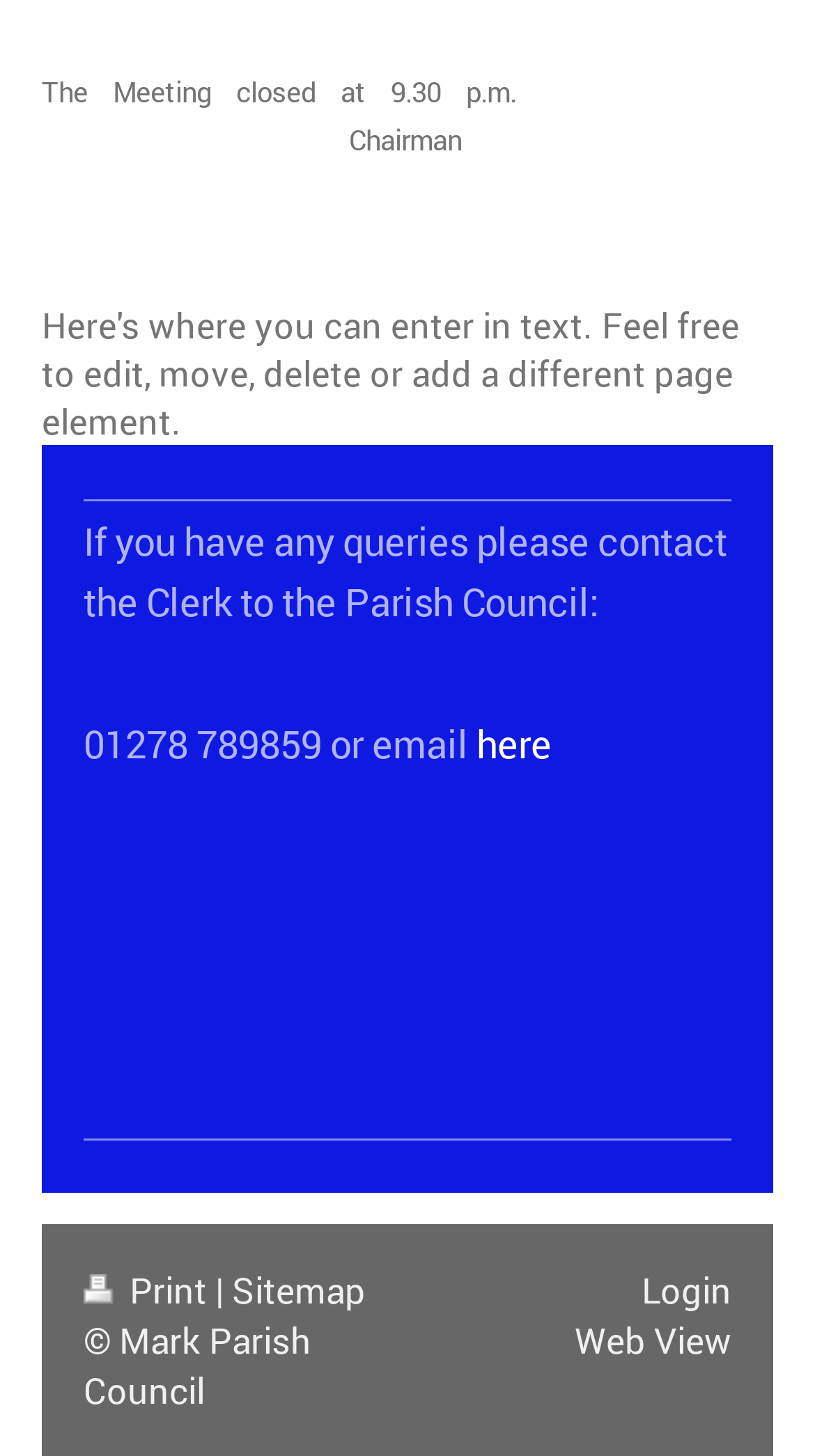What are the navigation options at the bottom of the page?
Please answer the question with a detailed response using the information from the screenshot.

The answer can be found by examining the link elements at the bottom of the webpage. There are three link elements with the text content 'Print', 'Sitemap', and 'Login', which are likely to be navigation options for the user to access different parts of the webpage or perform specific actions.